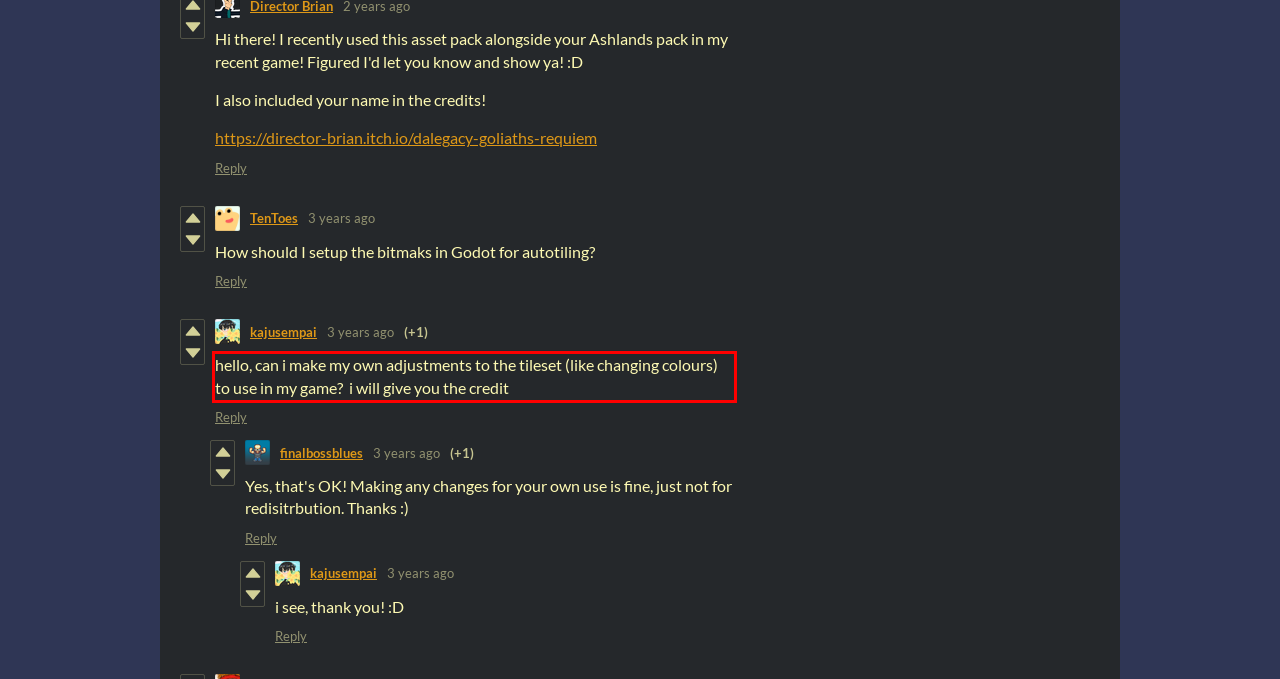Using OCR, extract the text content found within the red bounding box in the given webpage screenshot.

hello, can i make my own adjustments to the tileset (like changing colours) to use in my game? i will give you the credit